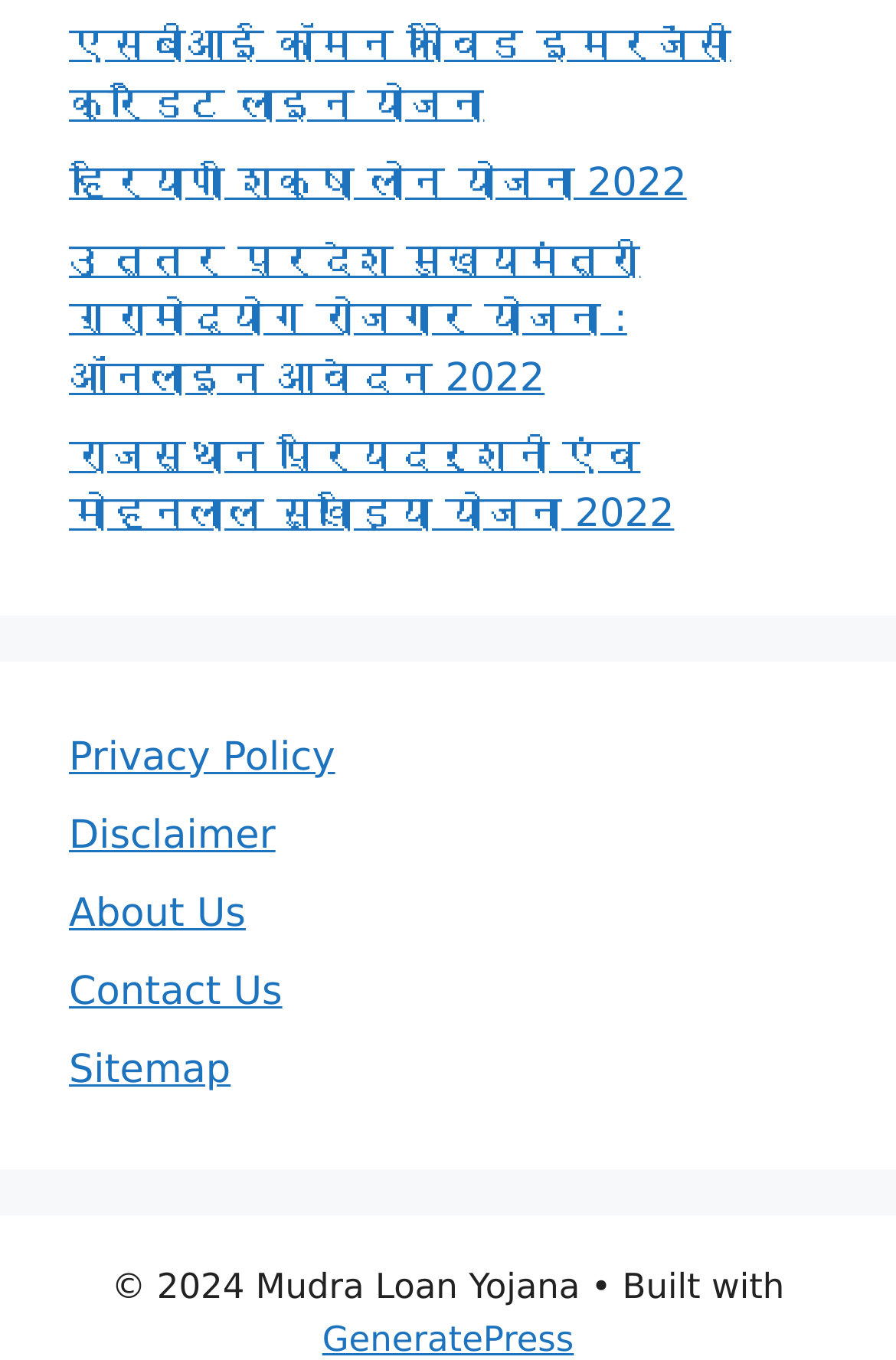What is the first loan scheme mentioned on the webpage?
Using the screenshot, give a one-word or short phrase answer.

एसबीआई कॉमन कोविड इमरजेंसी क्रेडिट लाइन योजना